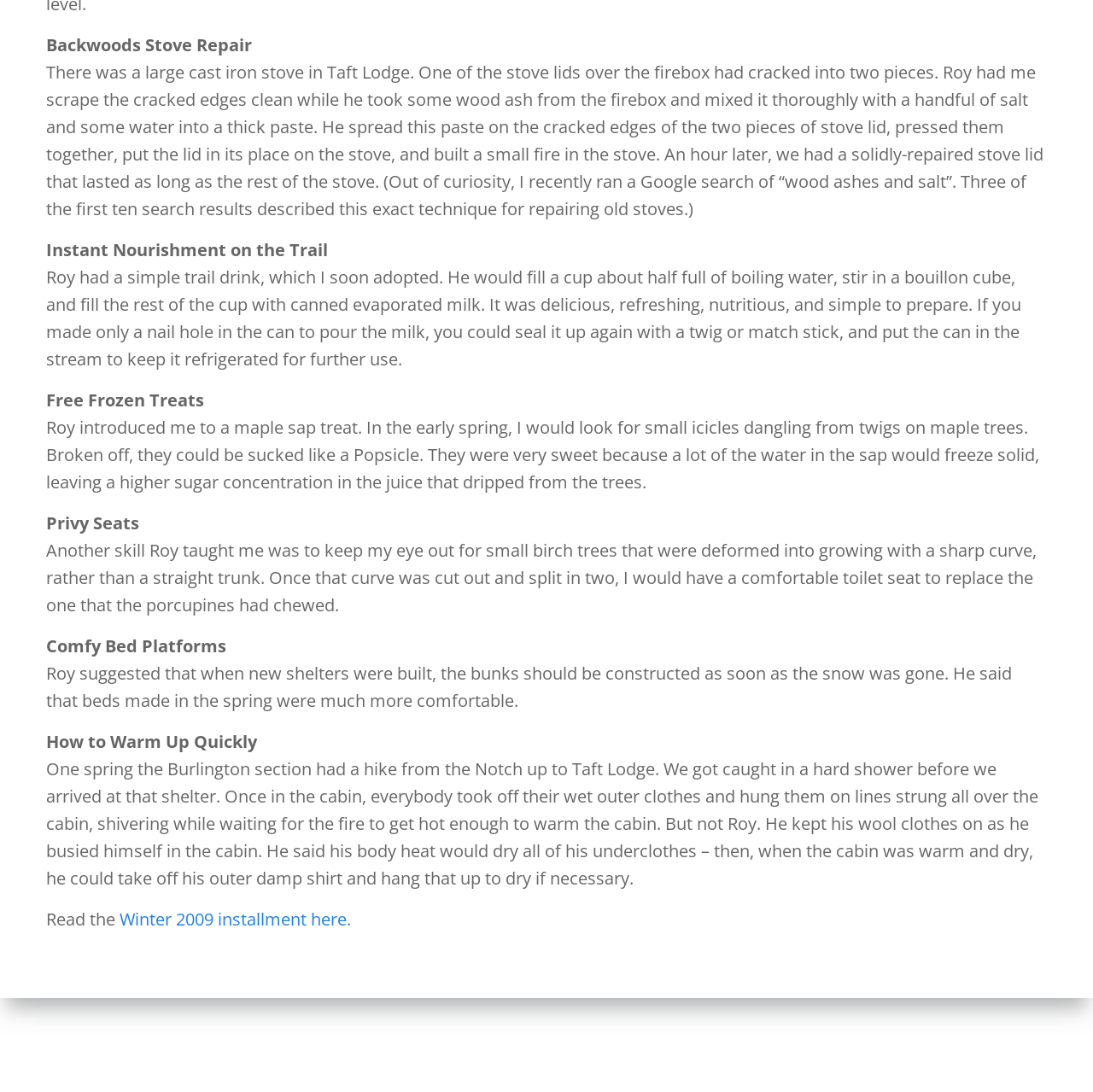Find the coordinates for the bounding box of the element with this description: "LARRY ROMANOFF".

None